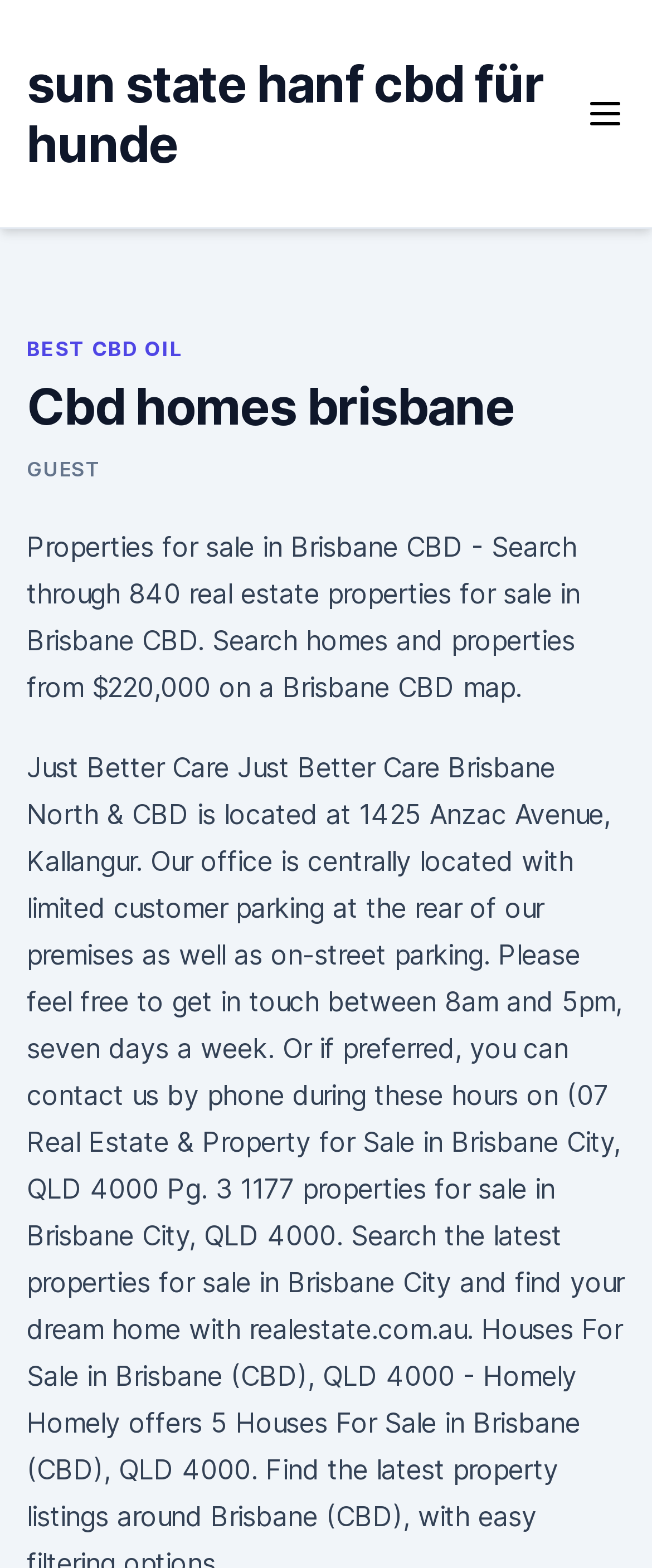Answer the question with a brief word or phrase:
What is the purpose of the button with an image on the top-right corner of the webpage?

To control the primary menu